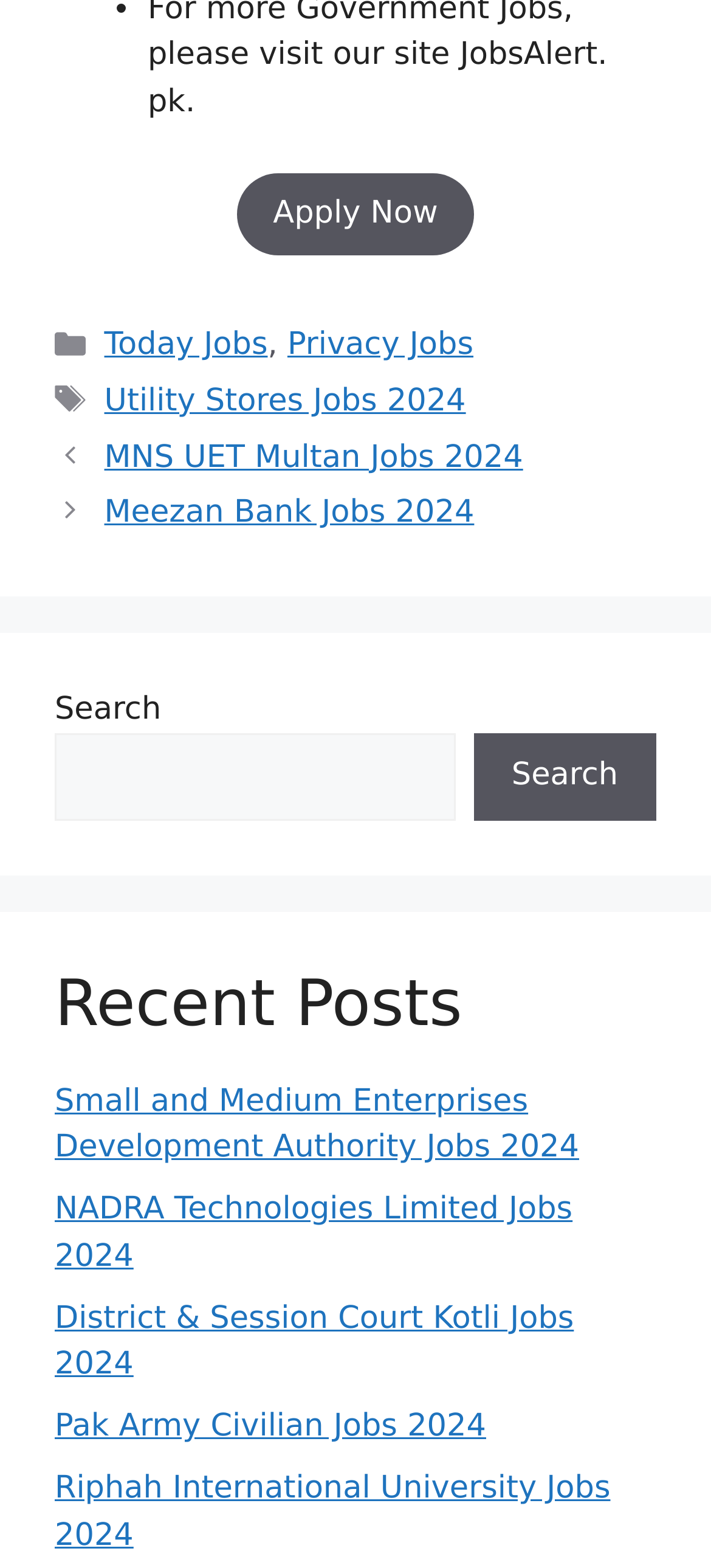Specify the bounding box coordinates of the element's area that should be clicked to execute the given instruction: "View today's jobs". The coordinates should be four float numbers between 0 and 1, i.e., [left, top, right, bottom].

[0.147, 0.209, 0.376, 0.232]